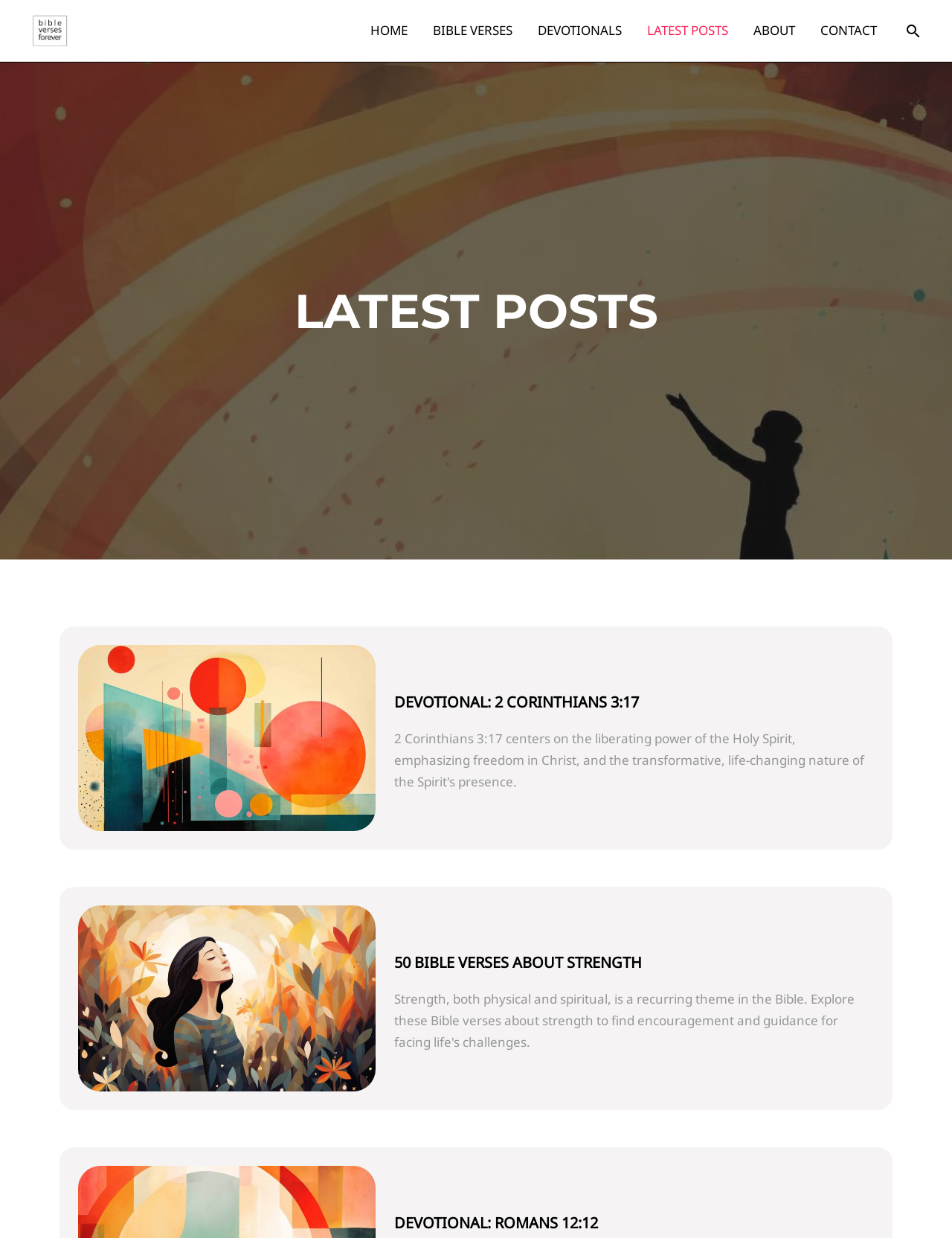Specify the bounding box coordinates of the area to click in order to follow the given instruction: "view latest posts."

[0.195, 0.228, 0.805, 0.274]